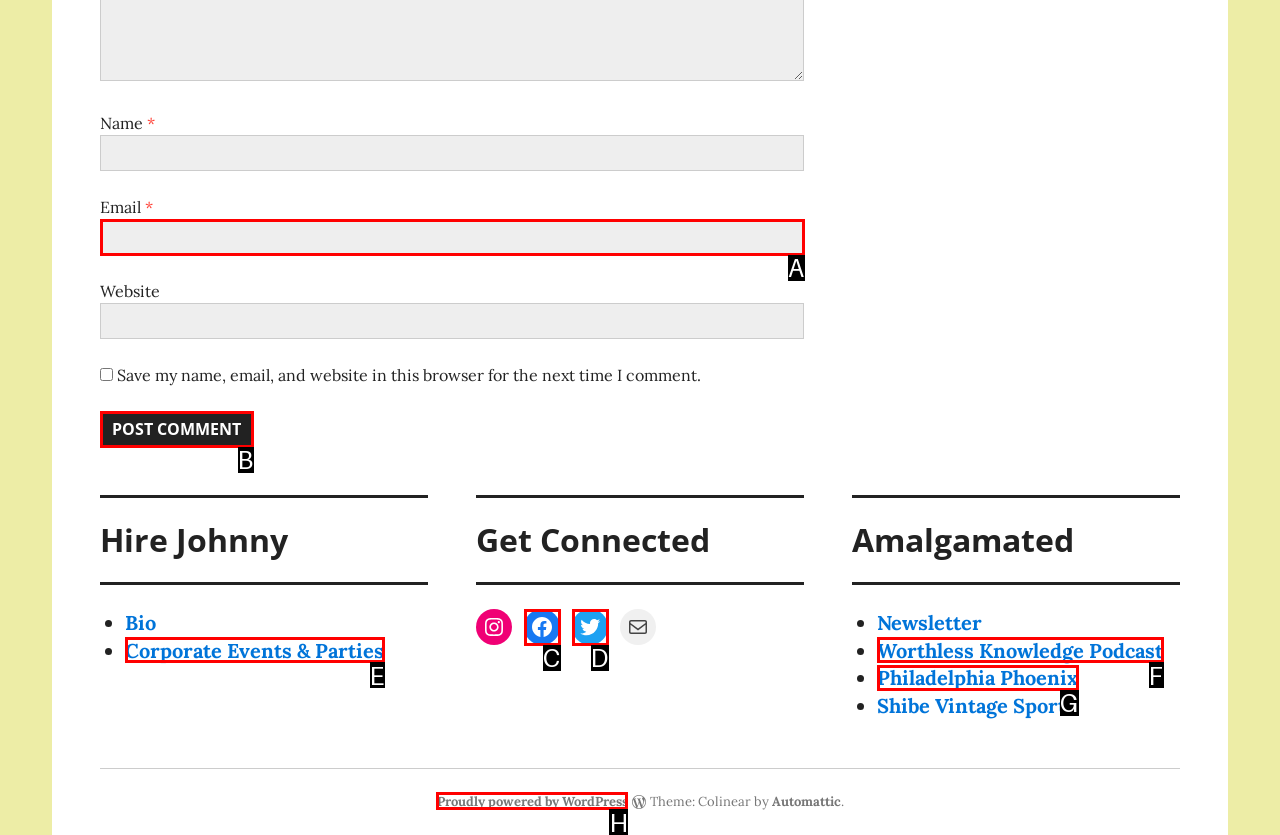Please provide the letter of the UI element that best fits the following description: Philadelphia Phoenix
Respond with the letter from the given choices only.

G